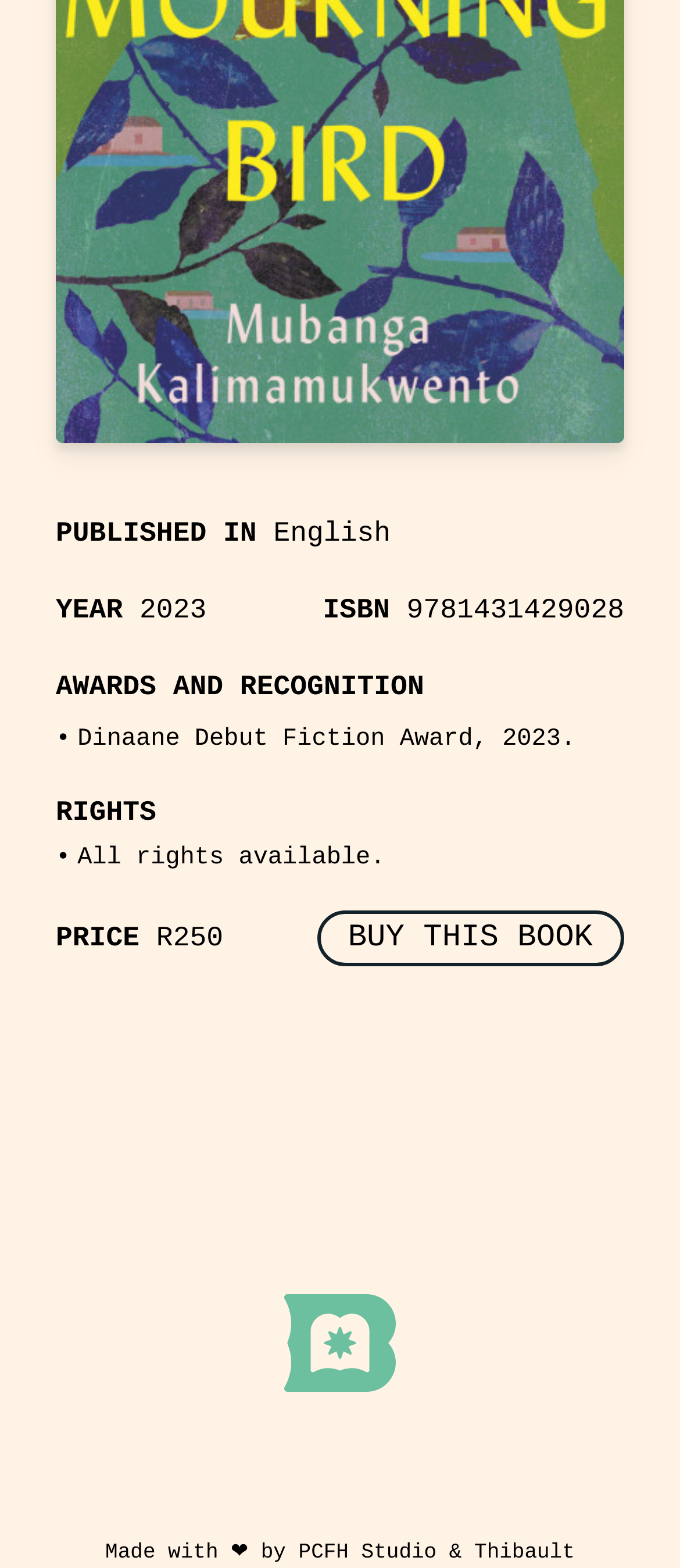Answer this question using a single word or a brief phrase:
What is the price of the book?

R250